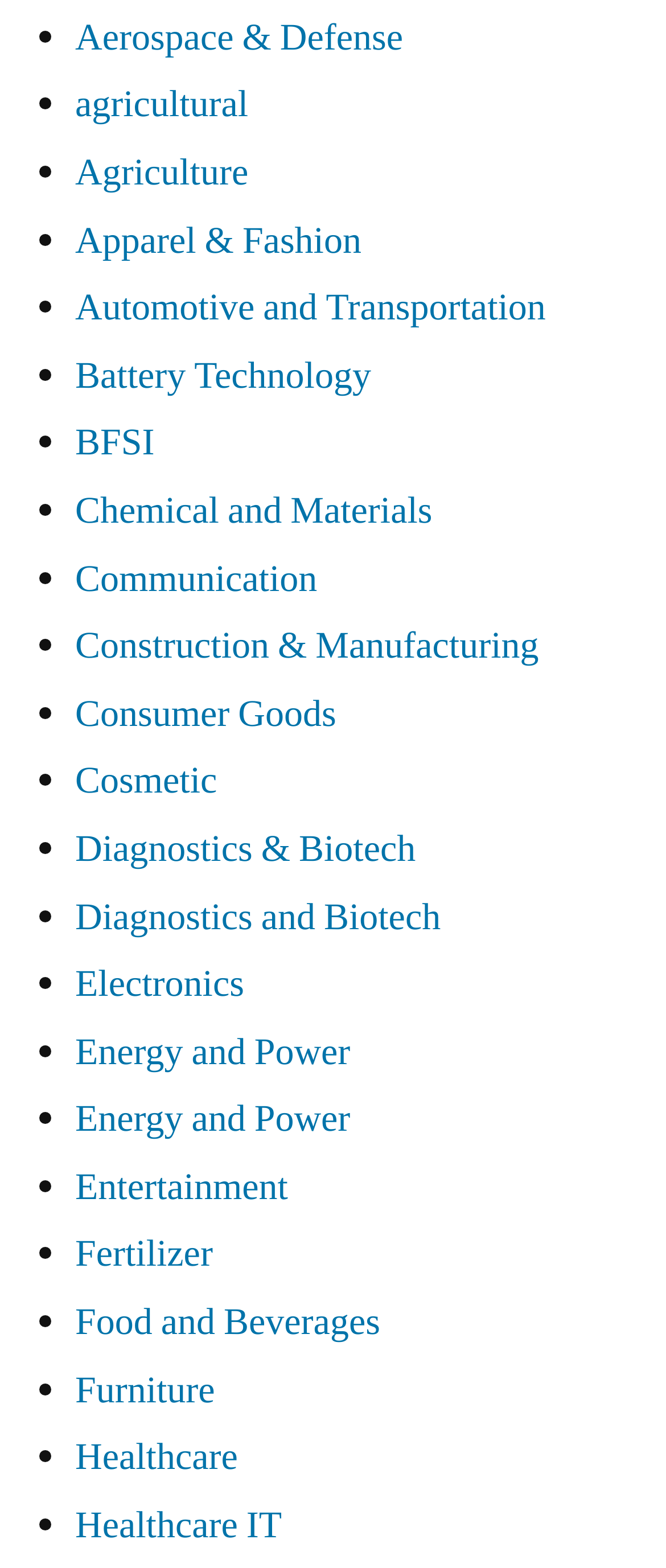Determine the bounding box coordinates of the UI element described by: "Automotive and Transportation".

[0.113, 0.181, 0.82, 0.211]